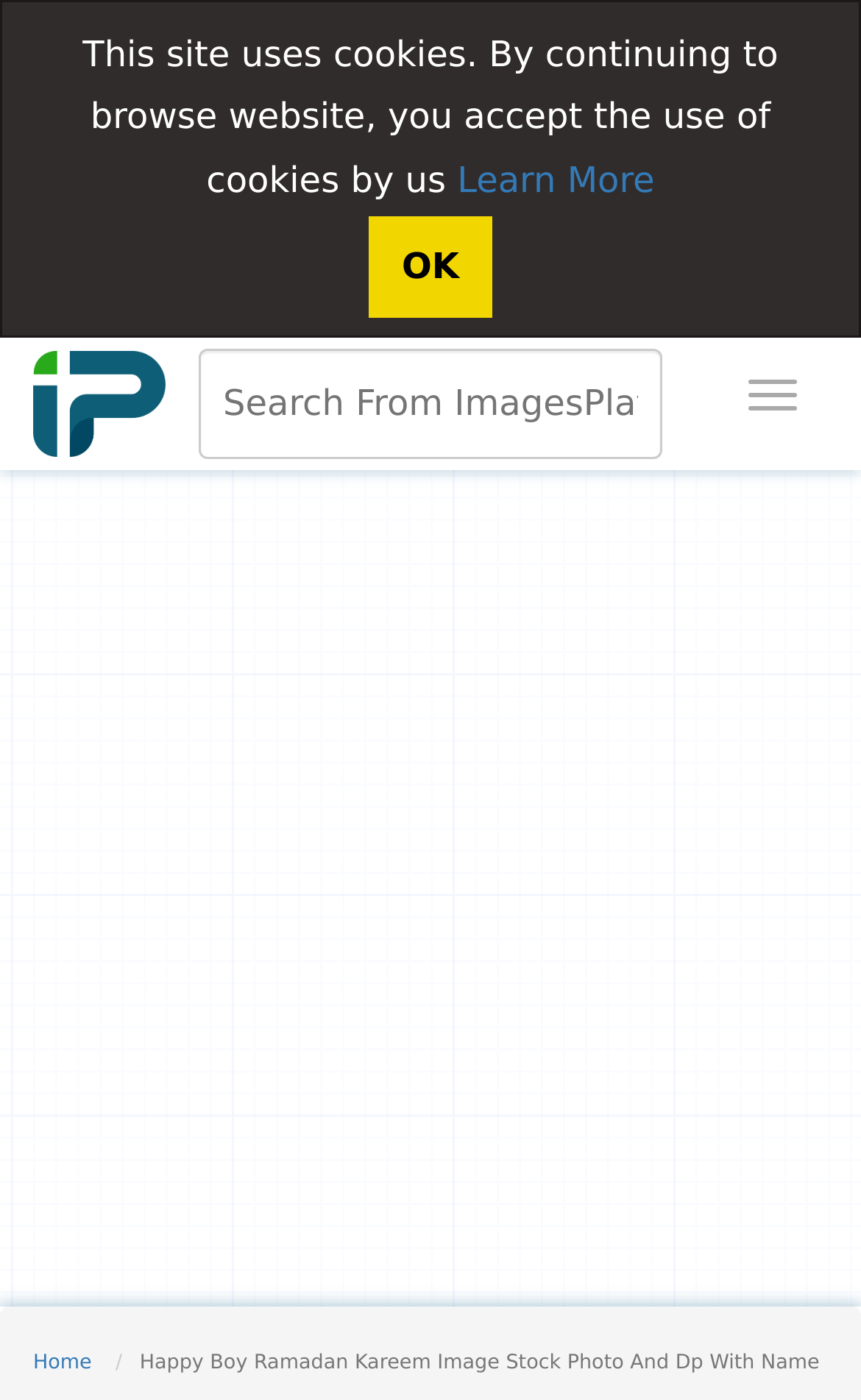Determine the primary headline of the webpage.

Happy Boy Ramadan Kareem Image Stock Photo And Dp With Name